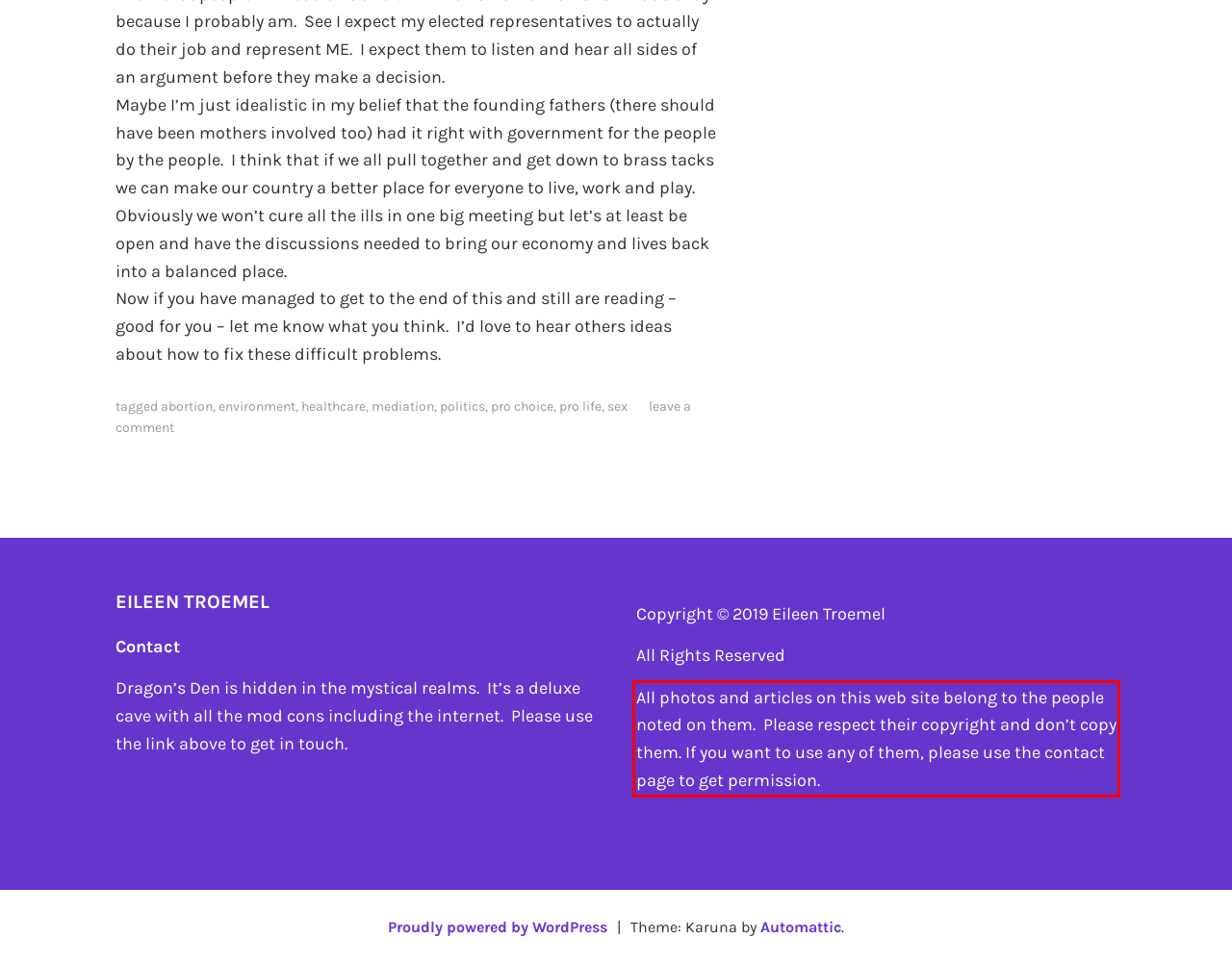Examine the webpage screenshot and use OCR to recognize and output the text within the red bounding box.

All photos and articles on this web site belong to the people noted on them. Please respect their copyright and don’t copy them. If you want to use any of them, please use the contact page to get permission.